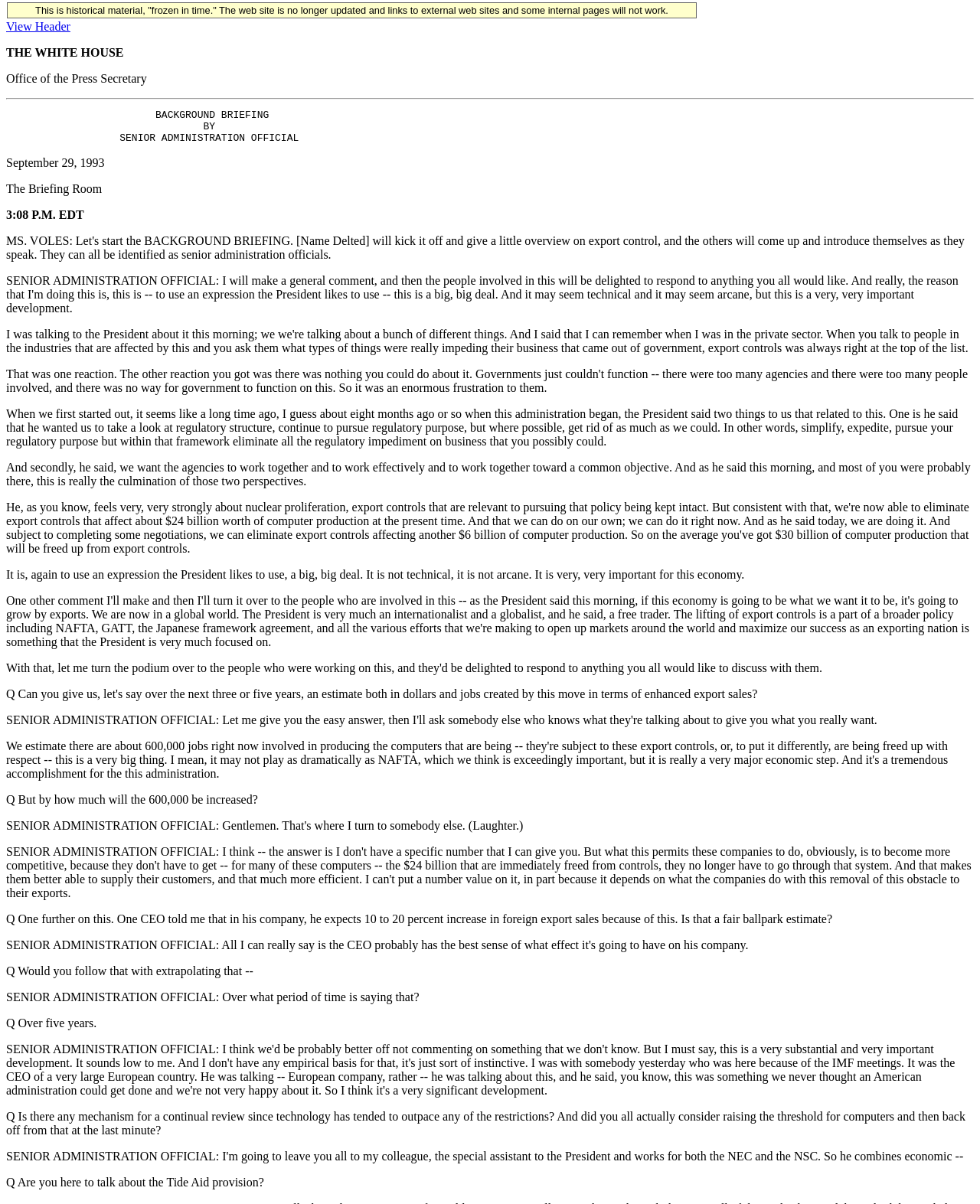Based on the image, provide a detailed response to the question:
What is the topic of the briefing?

I found the topic of the briefing by reading the text of the briefing, which mentions the President's desire to simplify and expedite regulatory processes, and to eliminate regulatory impediments on business.